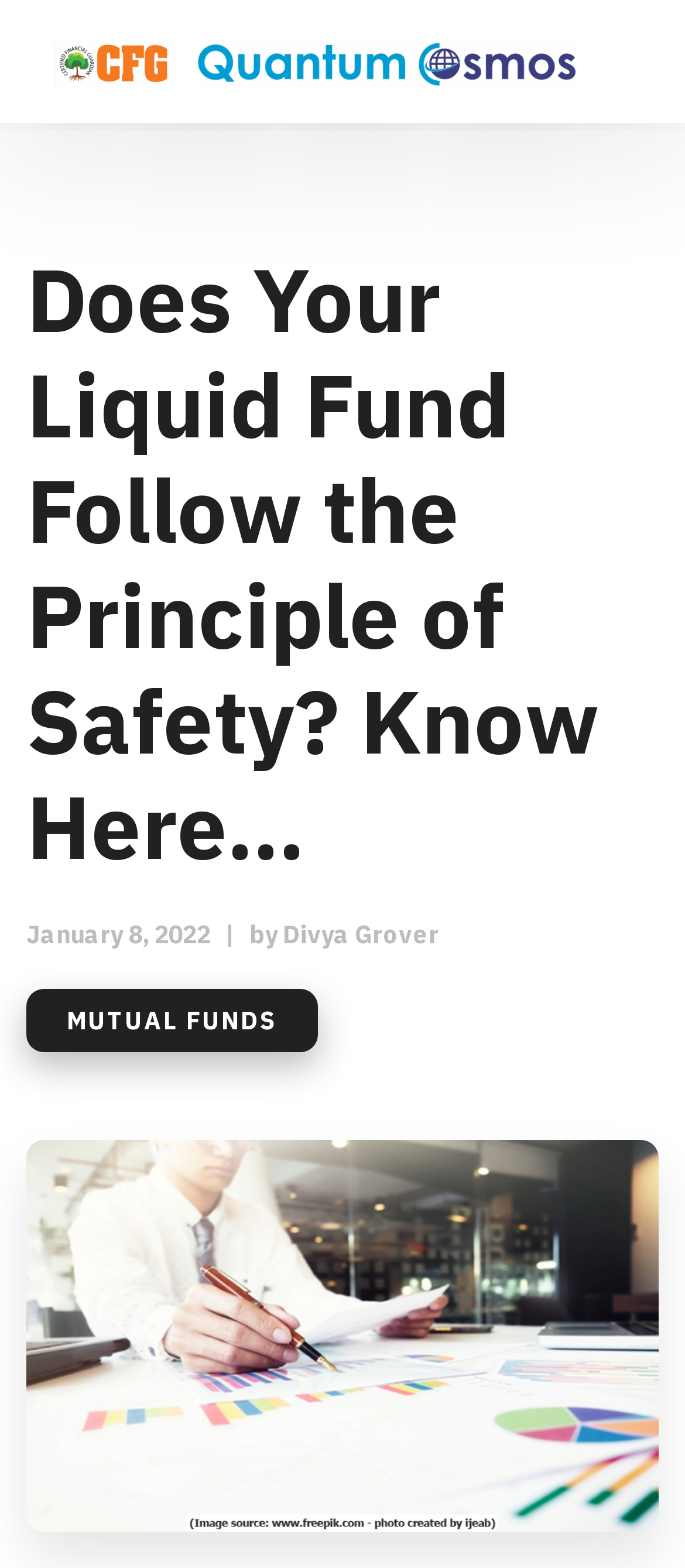Determine the bounding box coordinates for the UI element described. Format the coordinates as (top-left x, top-left y, bottom-right x, bottom-right y) and ensure all values are between 0 and 1. Element description: Mutual Funds

[0.038, 0.631, 0.464, 0.671]